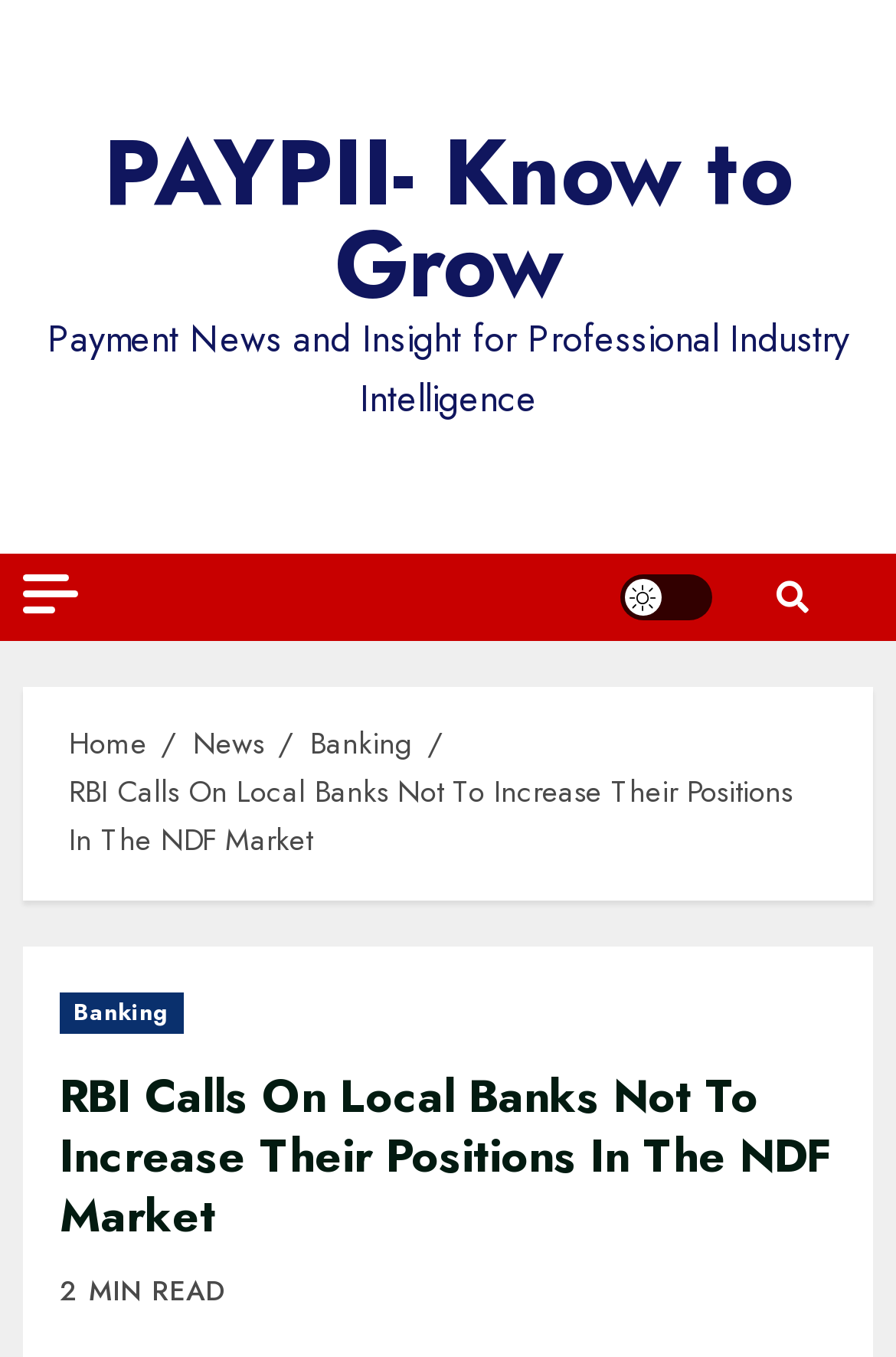Answer the following query concisely with a single word or phrase:
What is the topic of the news article?

RBI and NDF market